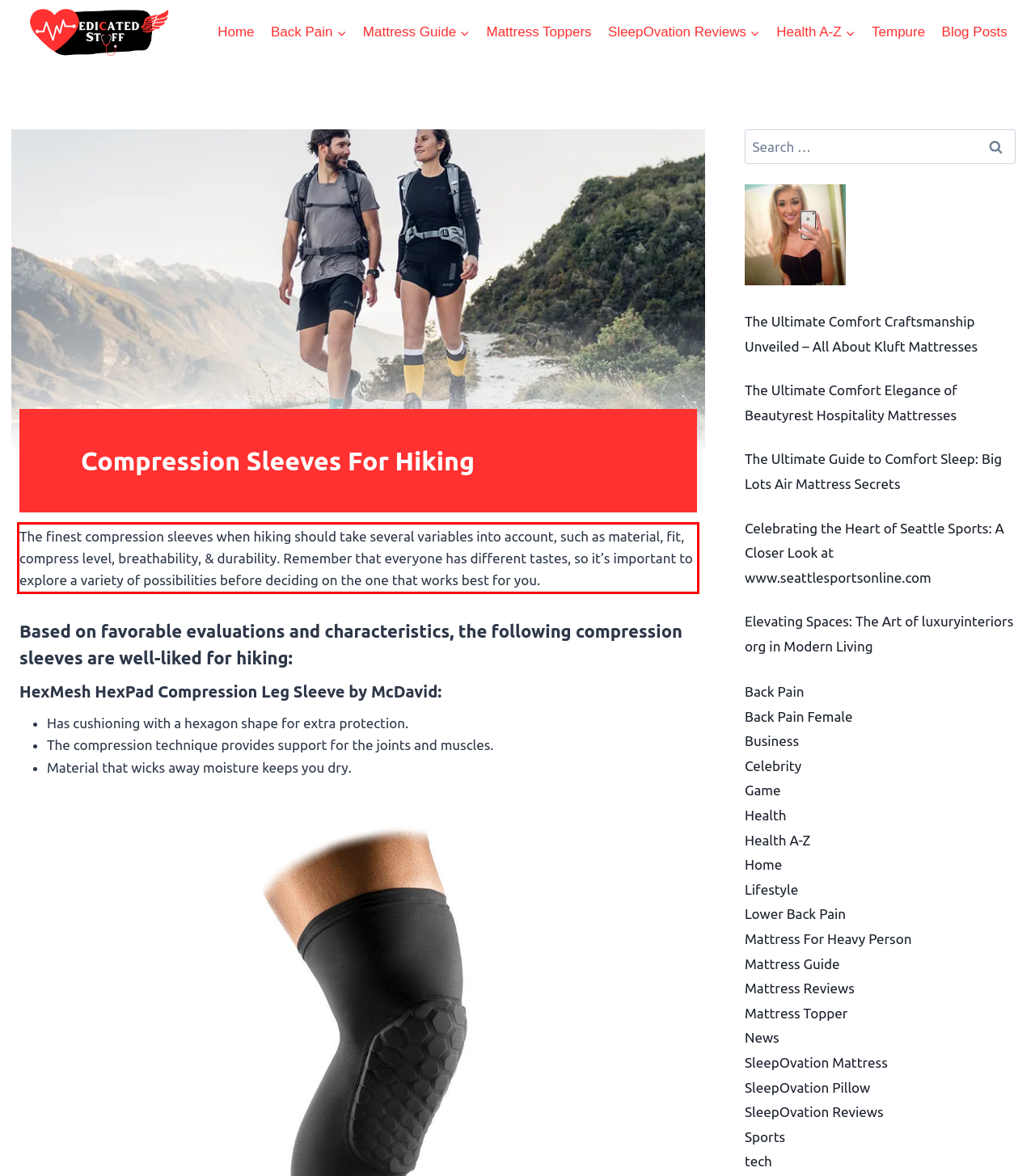In the screenshot of the webpage, find the red bounding box and perform OCR to obtain the text content restricted within this red bounding box.

The finest compression sleeves when hiking should take several variables into account, such as material, fit, compress level, breathability, & durability. Remember that everyone has different tastes, so it’s important to explore a variety of possibilities before deciding on the one that works best for you.